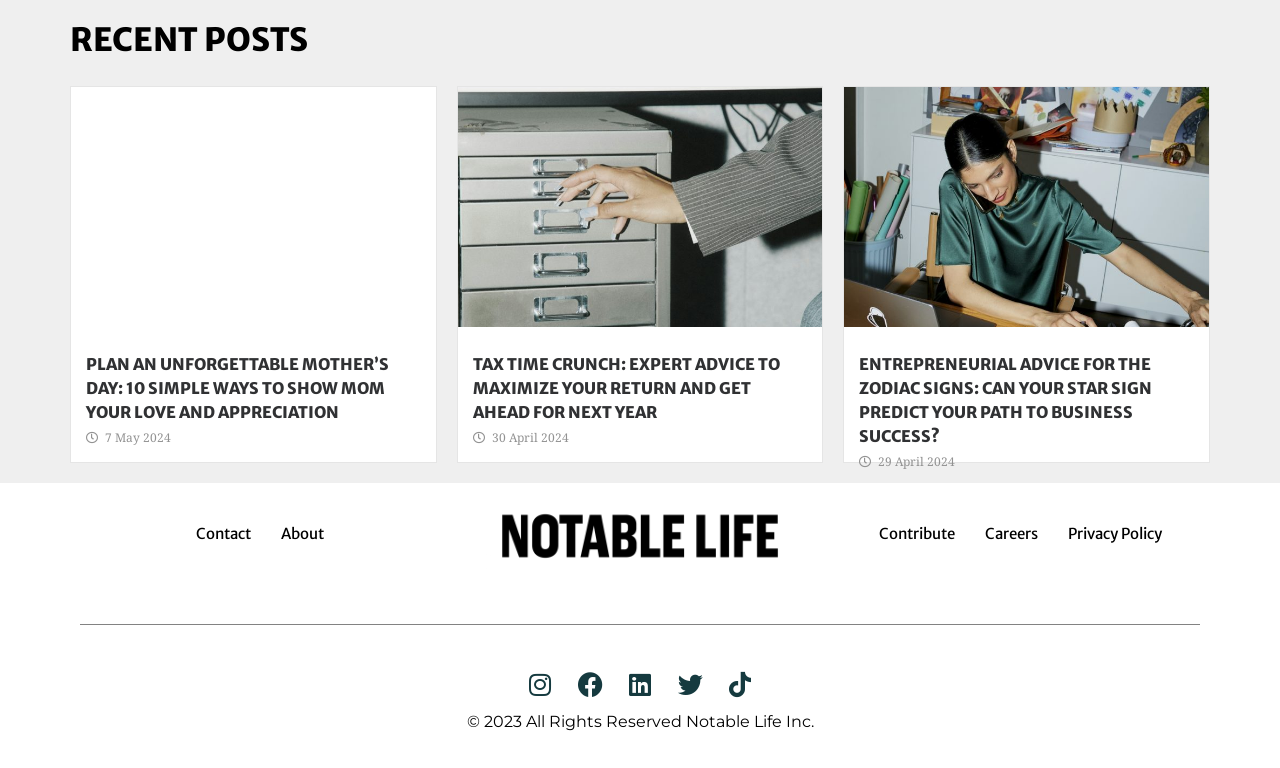Please respond in a single word or phrase: 
What is the date of the first article?

7 May 2024